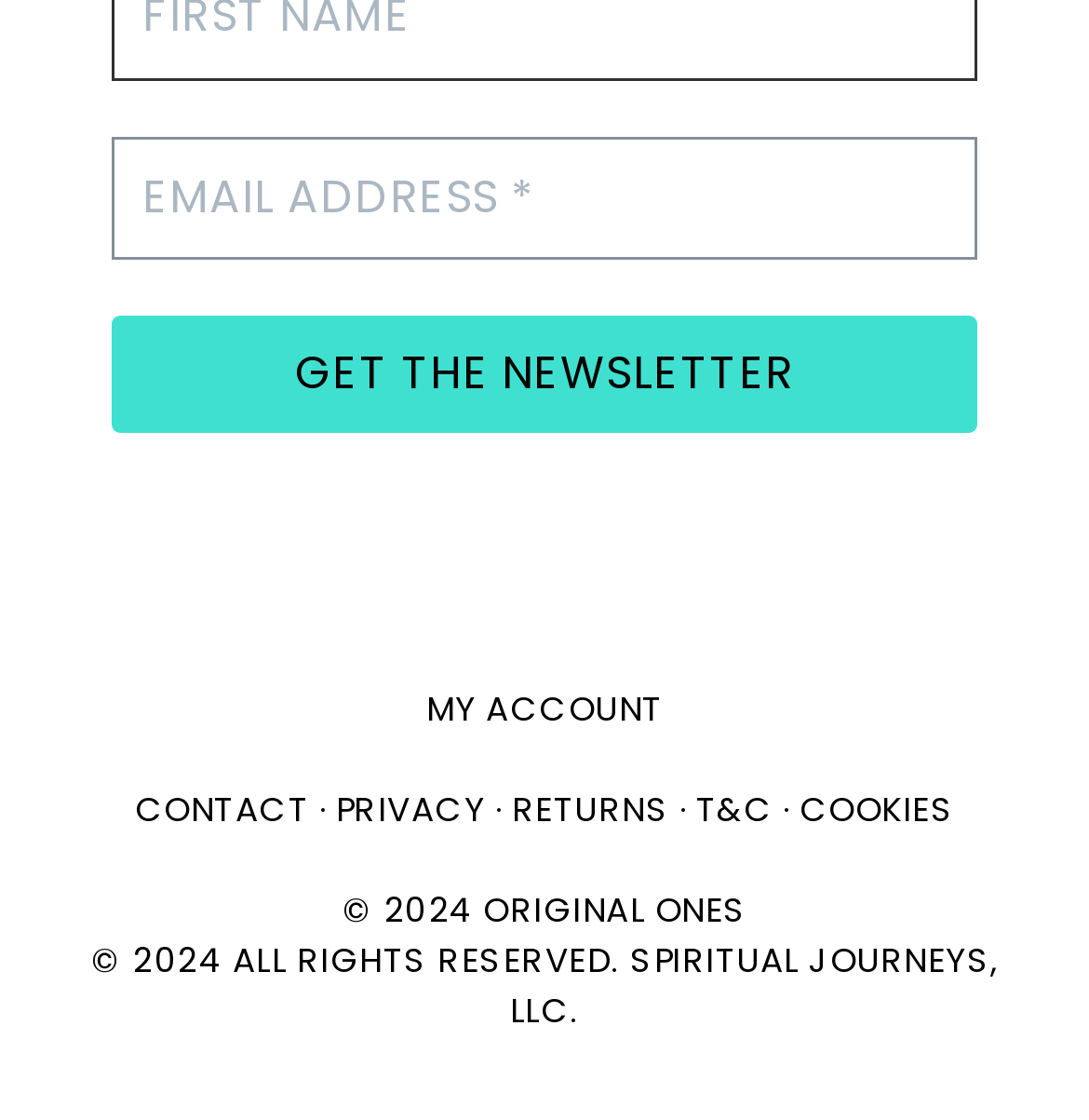What is the copyright year mentioned at the bottom of the page?
By examining the image, provide a one-word or phrase answer.

2024